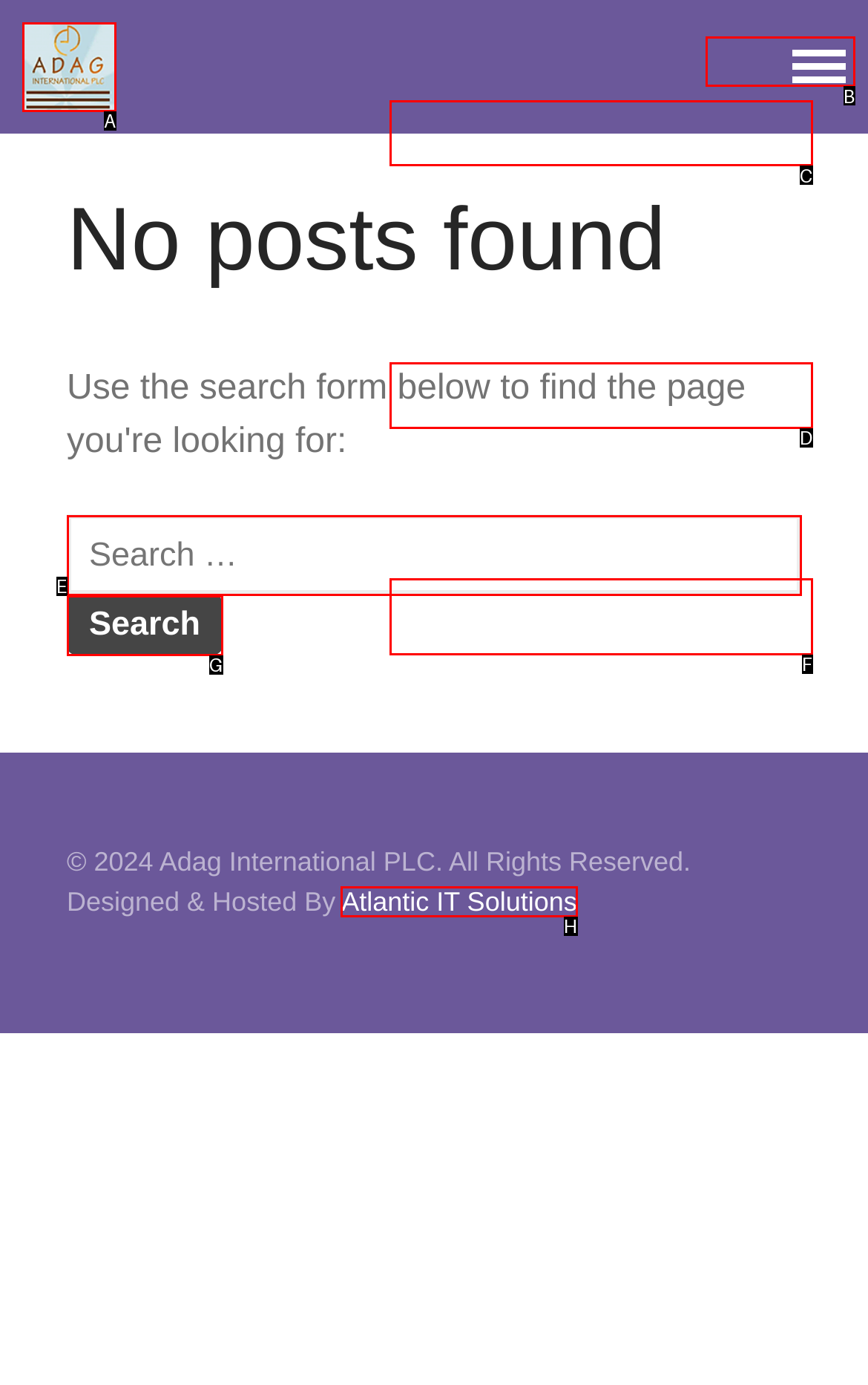Please indicate which HTML element to click in order to fulfill the following task: Visit Atlantic IT Solutions website Respond with the letter of the chosen option.

H